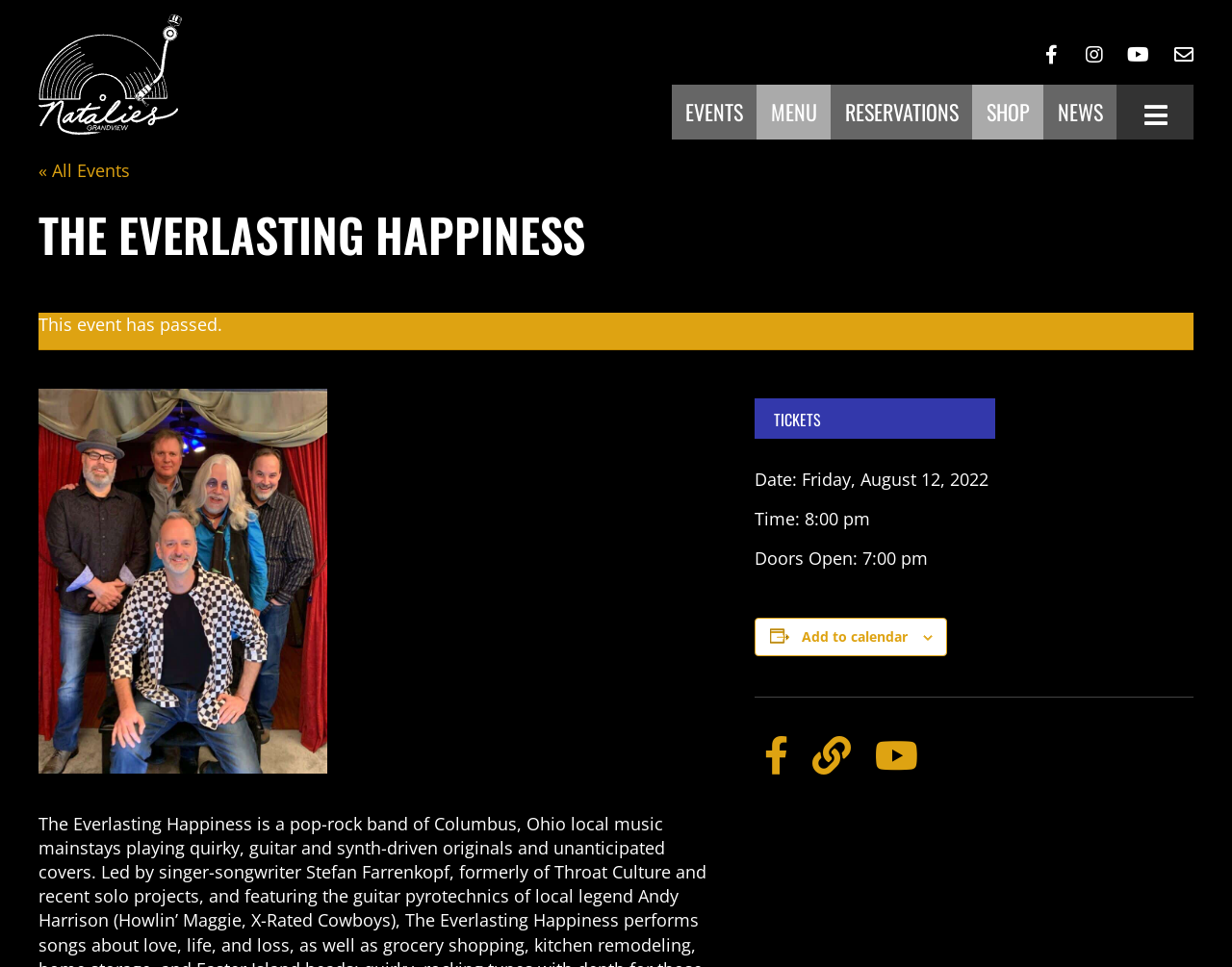Bounding box coordinates are to be given in the format (top-left x, top-left y, bottom-right x, bottom-right y). All values must be floating point numbers between 0 and 1. Provide the bounding box coordinate for the UI element described as: Tickets

[0.612, 0.412, 0.808, 0.454]